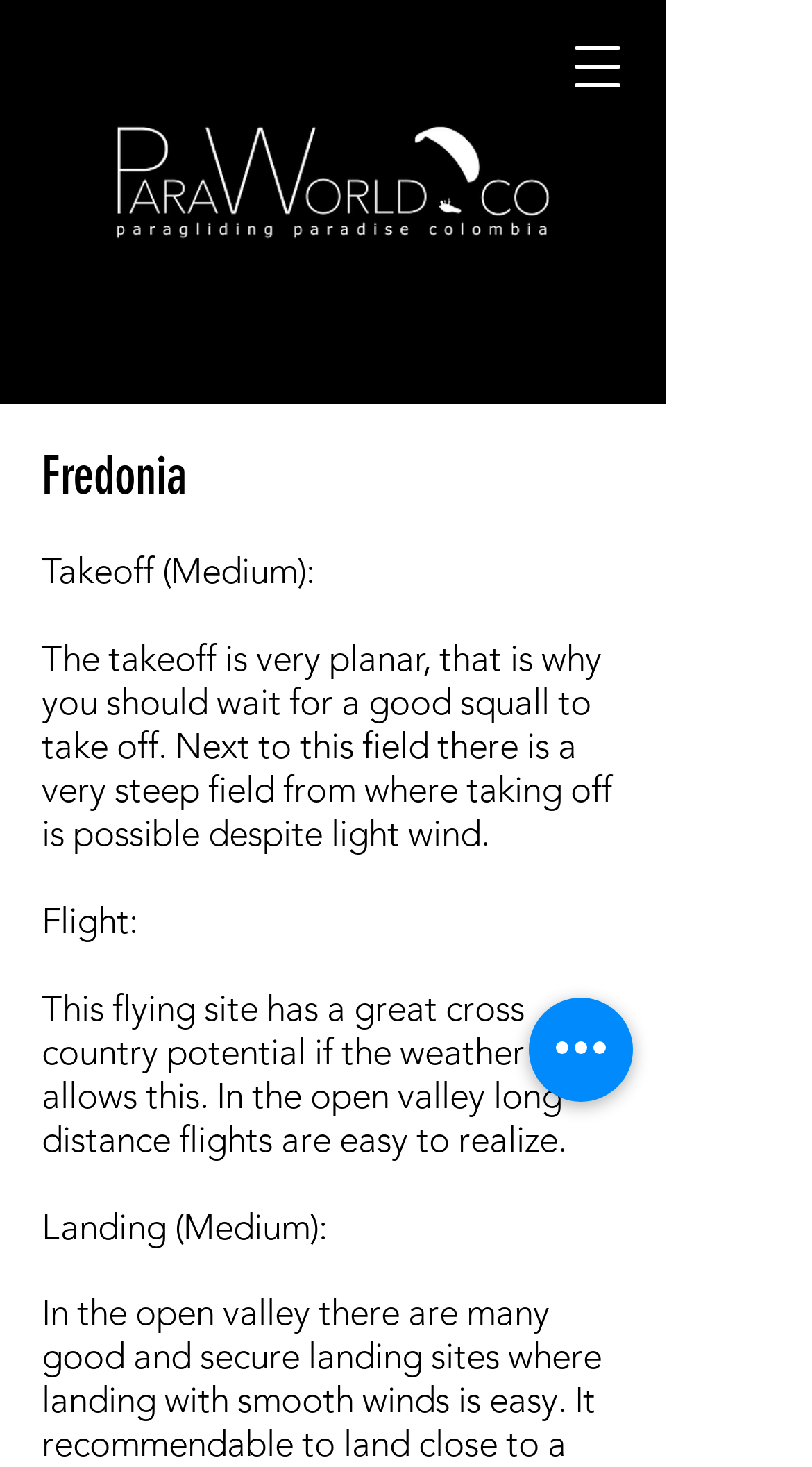What is the purpose of the button 'Open navigation menu'?
Please provide a detailed answer to the question.

The purpose of the button 'Open navigation menu' can be inferred from its text content and its type, which is a button. It is likely that clicking this button will open a navigation menu, allowing users to access other parts of the website.